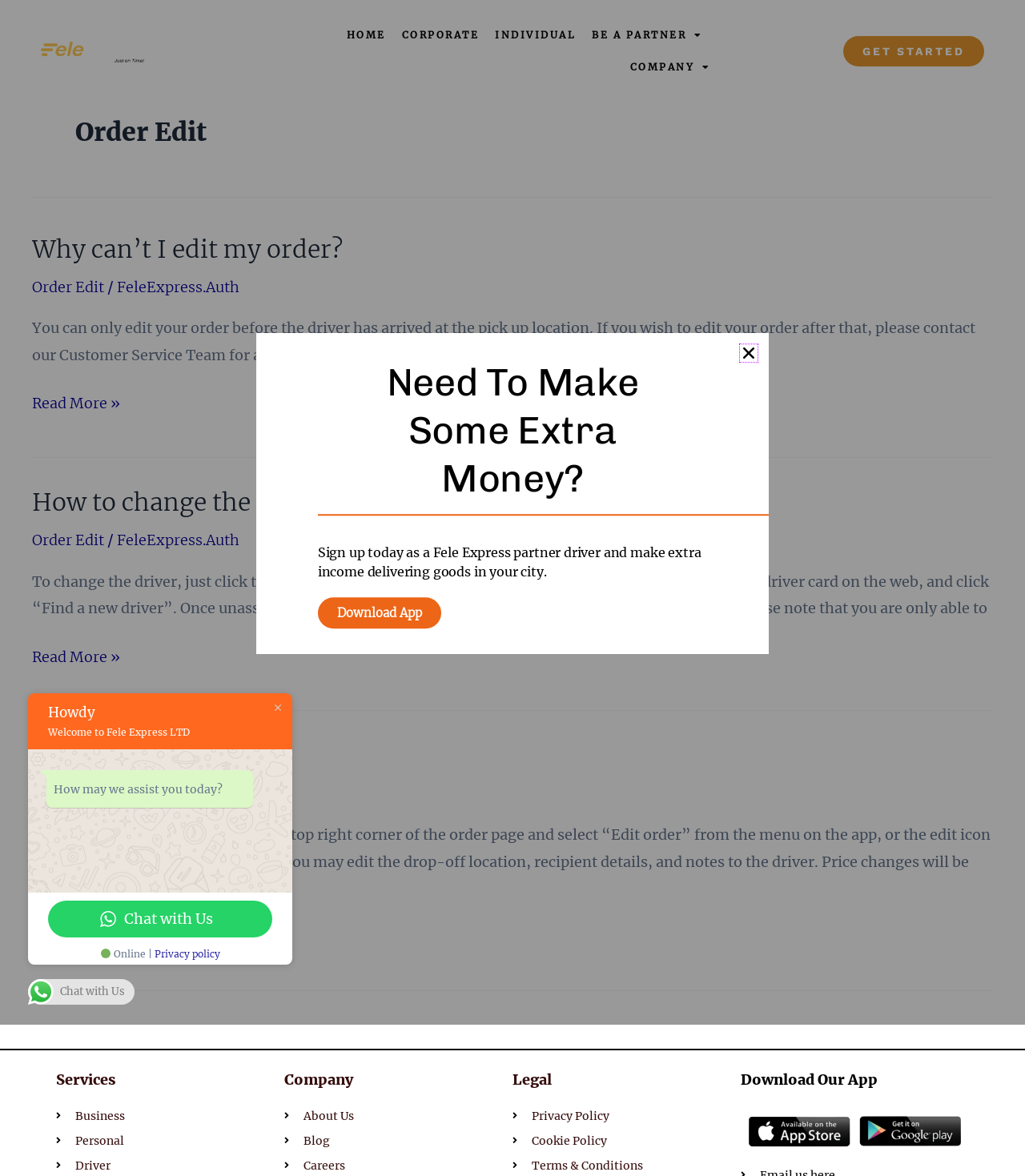What is the purpose of the 'GET STARTED' button? Examine the screenshot and reply using just one word or a brief phrase.

To start using the service